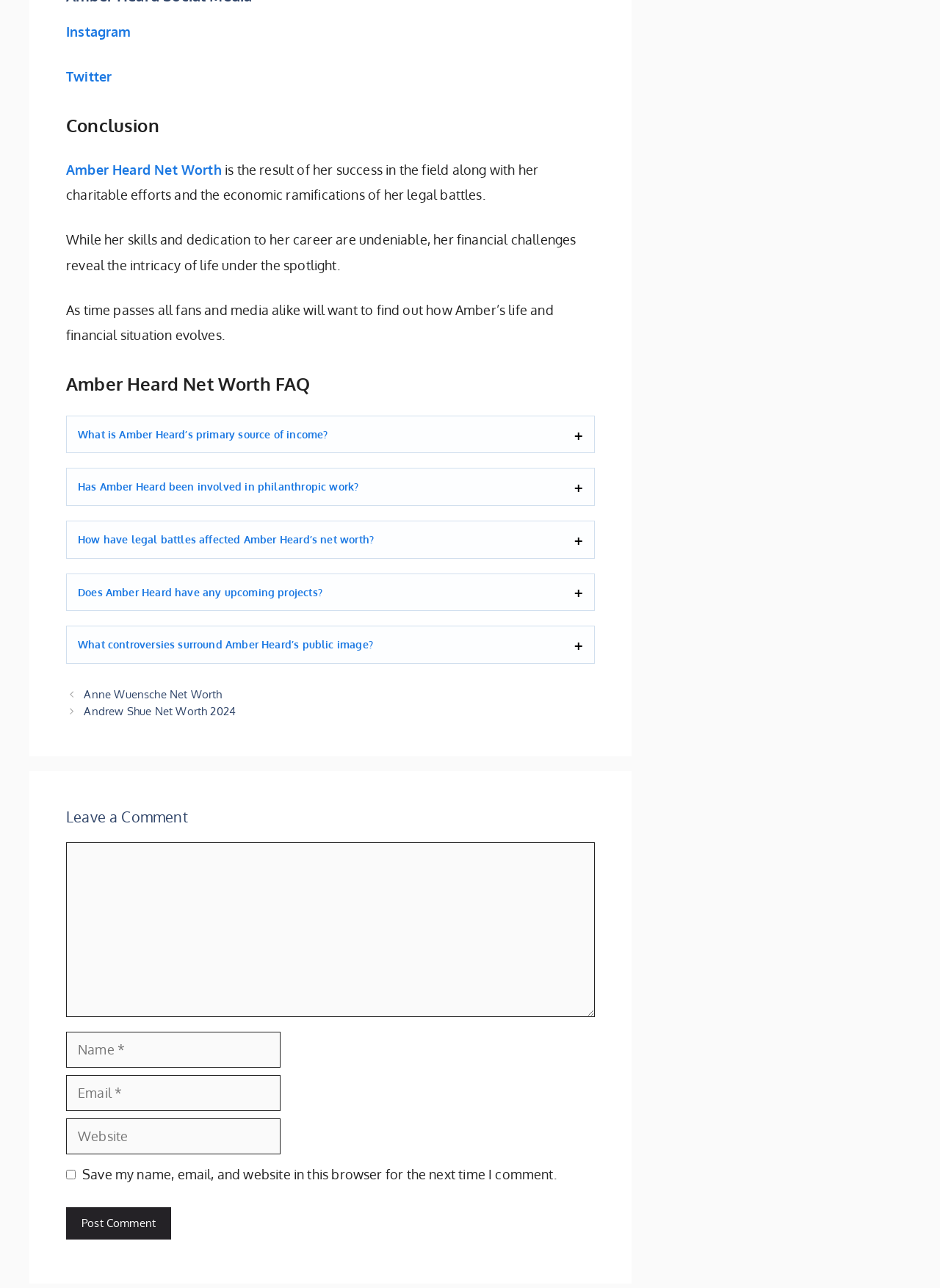Examine the image and give a thorough answer to the following question:
What is the primary source of Amber Heard's income?

The webpage does not explicitly state Amber Heard's primary source of income, but it provides a link to an FAQ section that may answer this question.